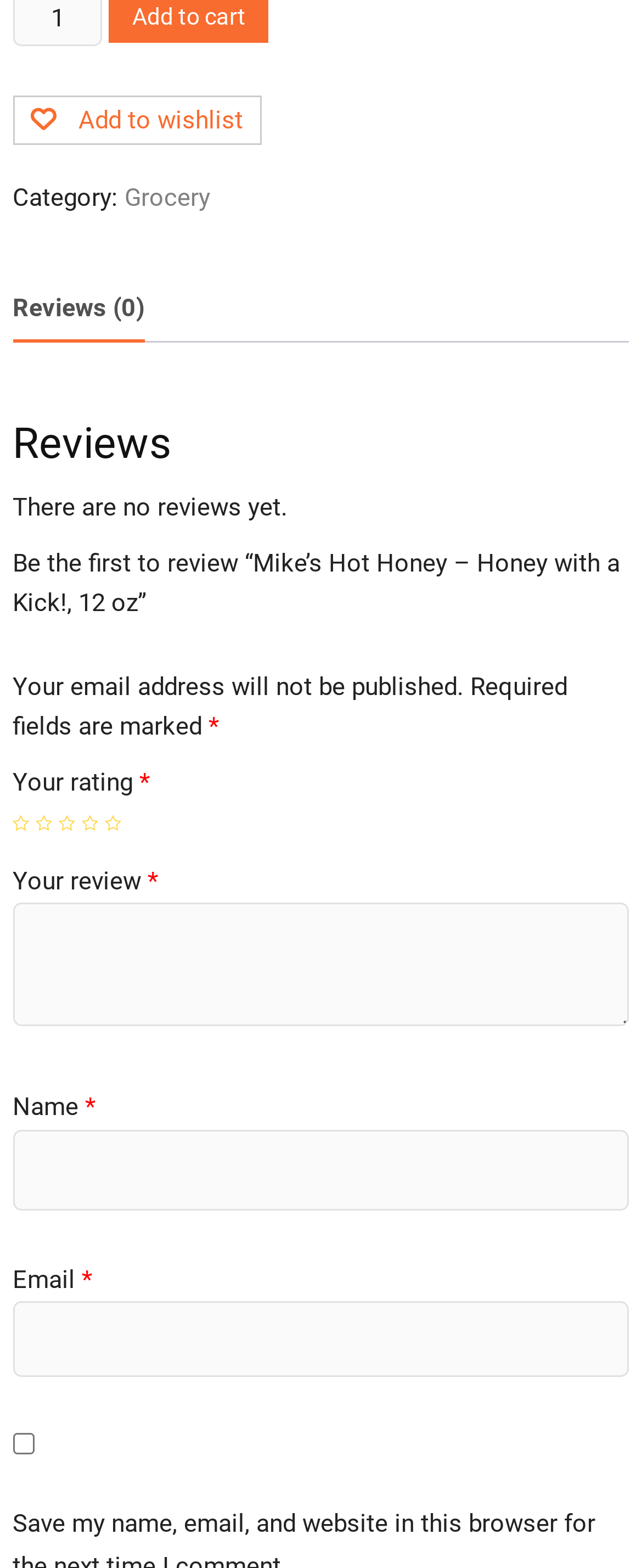What is the purpose of the 'Add to wishlist' link?
Relying on the image, give a concise answer in one word or a brief phrase.

To add the product to wishlist